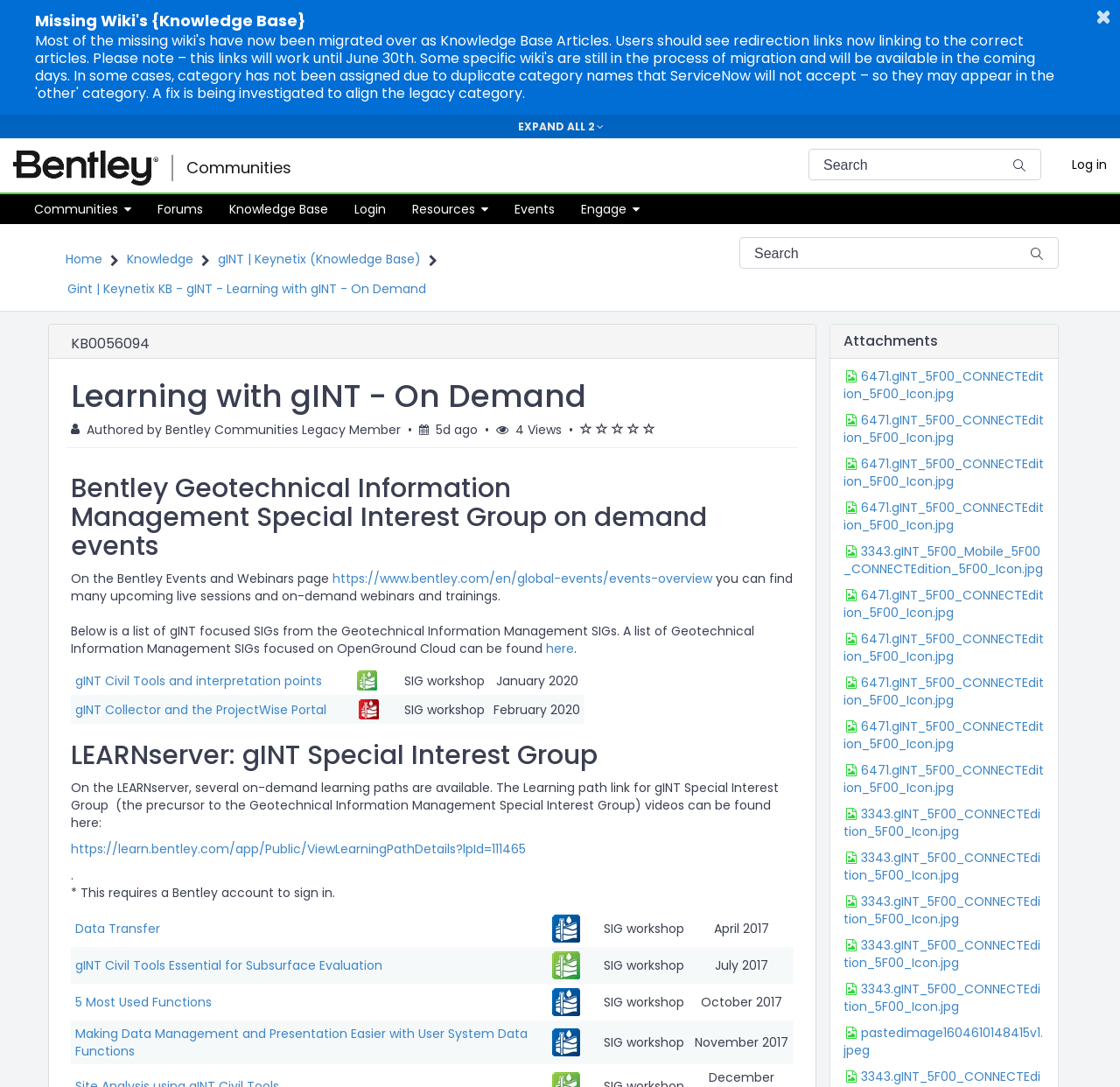Respond to the question below with a single word or phrase:
What is the name of the community?

gINT | Keynetix